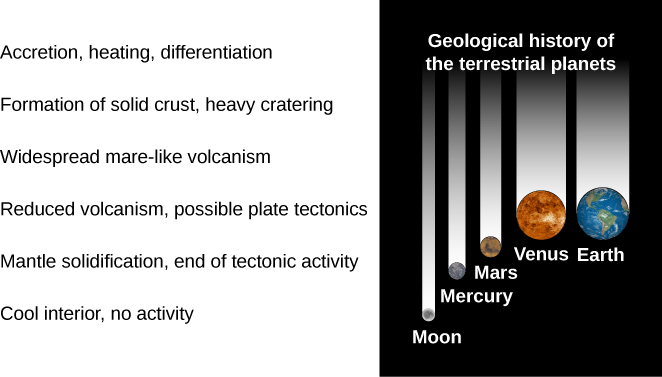What influences geological evolution?
Please analyze the image and answer the question with as much detail as possible.

According to the image, time influences geological evolution, as the smaller planets tend to move through the stages of planetary development more rapidly, and the image presents a timeline of key stages in planetary development.